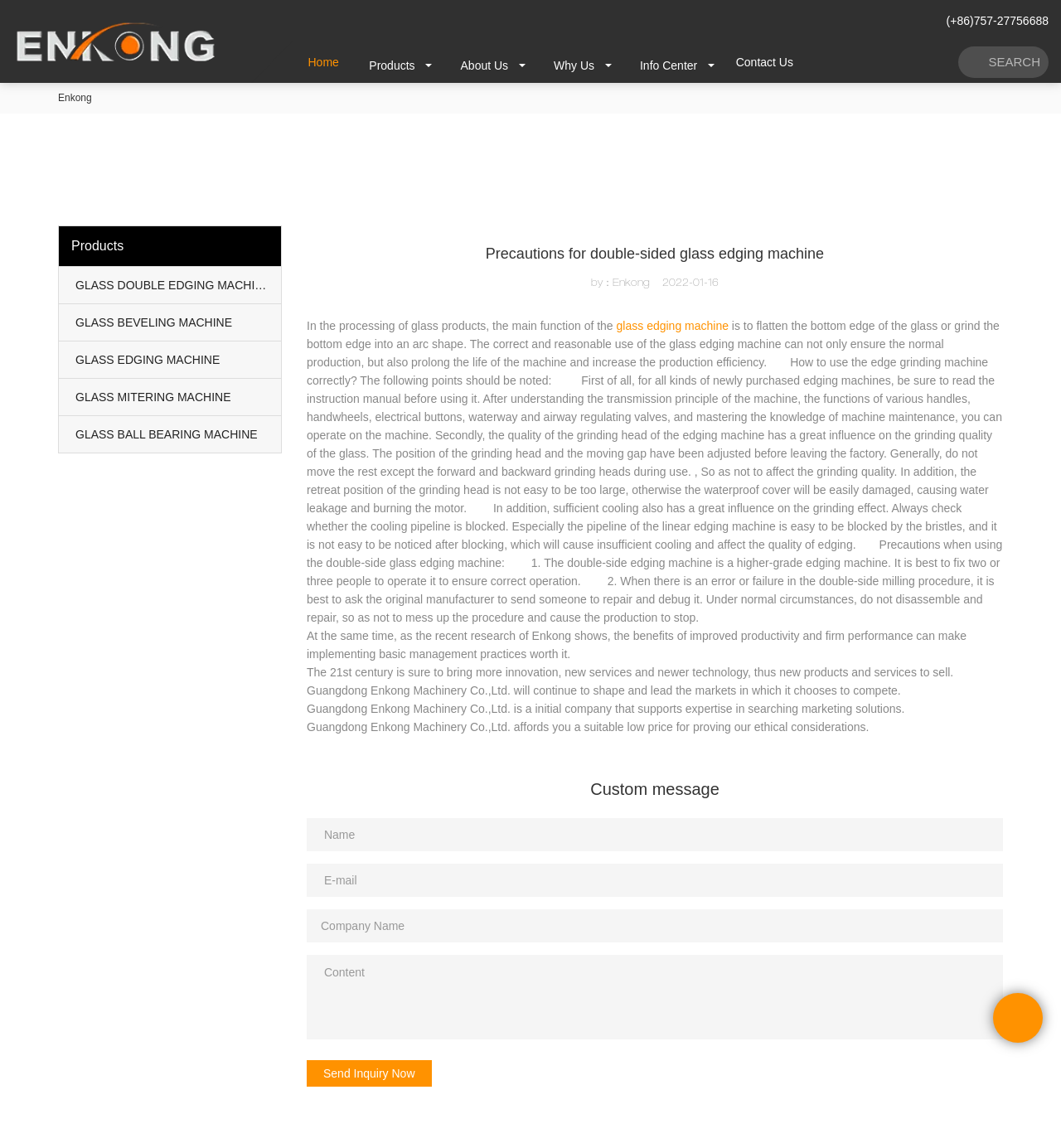Identify and extract the main heading from the webpage.

Precautions for double-sided glass edging machine